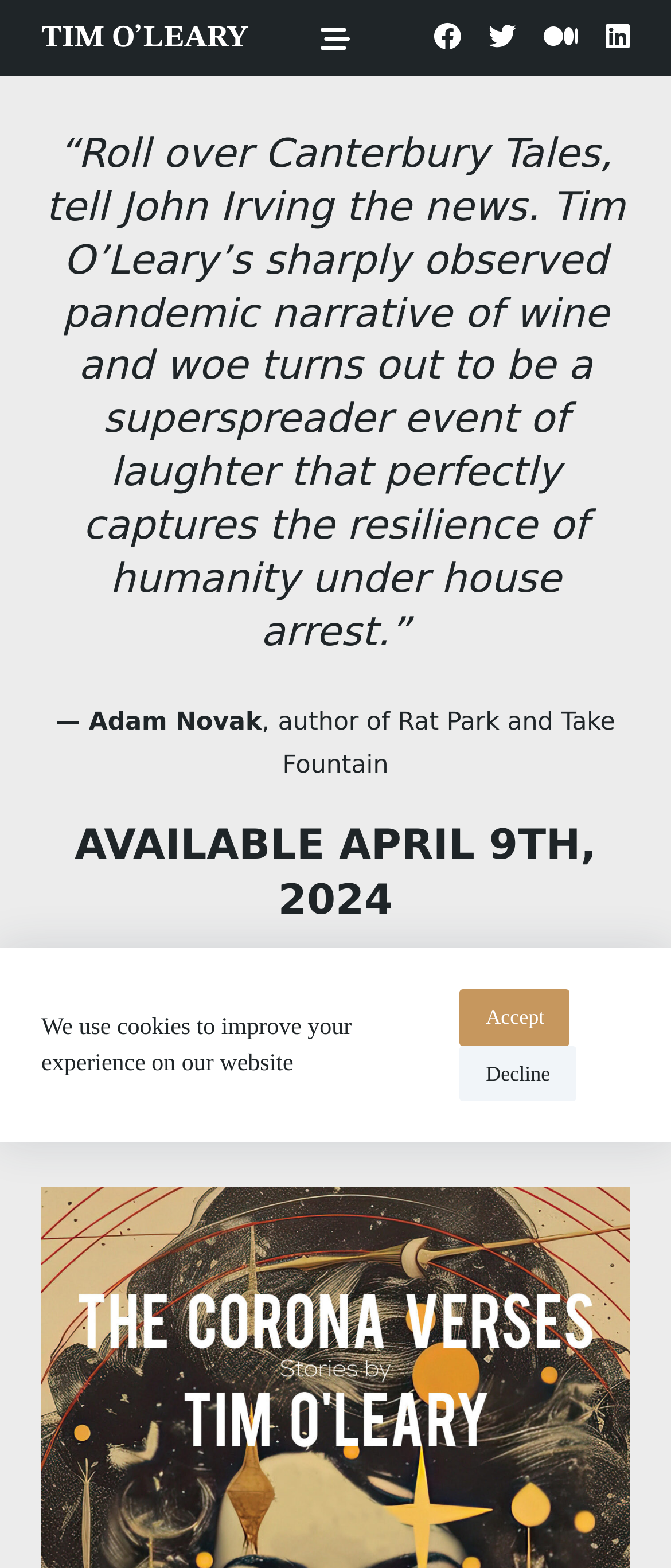Give a short answer to this question using one word or a phrase:
What is the quote about?

Pandemic narrative